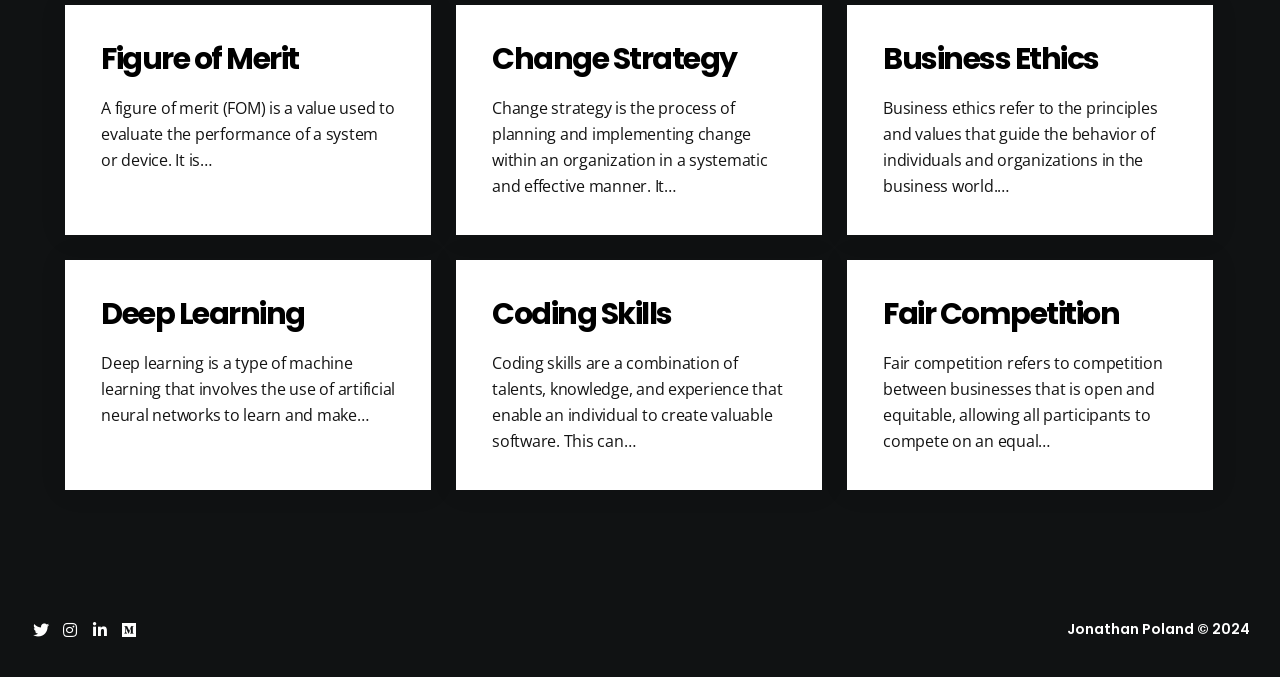Identify the bounding box coordinates of the clickable region required to complete the instruction: "Learn about Business Ethics". The coordinates should be given as four float numbers within the range of 0 and 1, i.e., [left, top, right, bottom].

[0.69, 0.114, 0.92, 0.167]